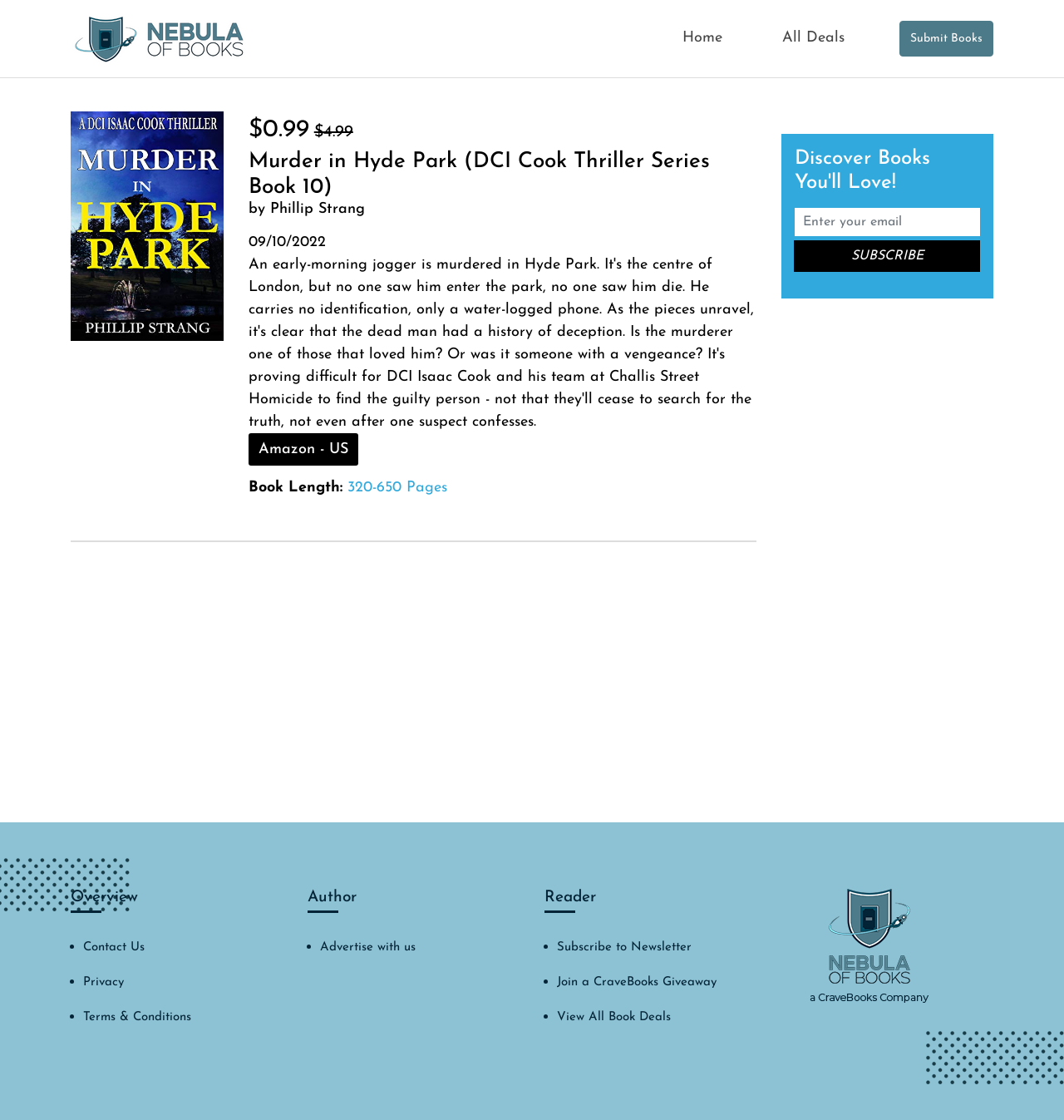Provide a brief response using a word or short phrase to this question:
What is the price of the book?

$0.99